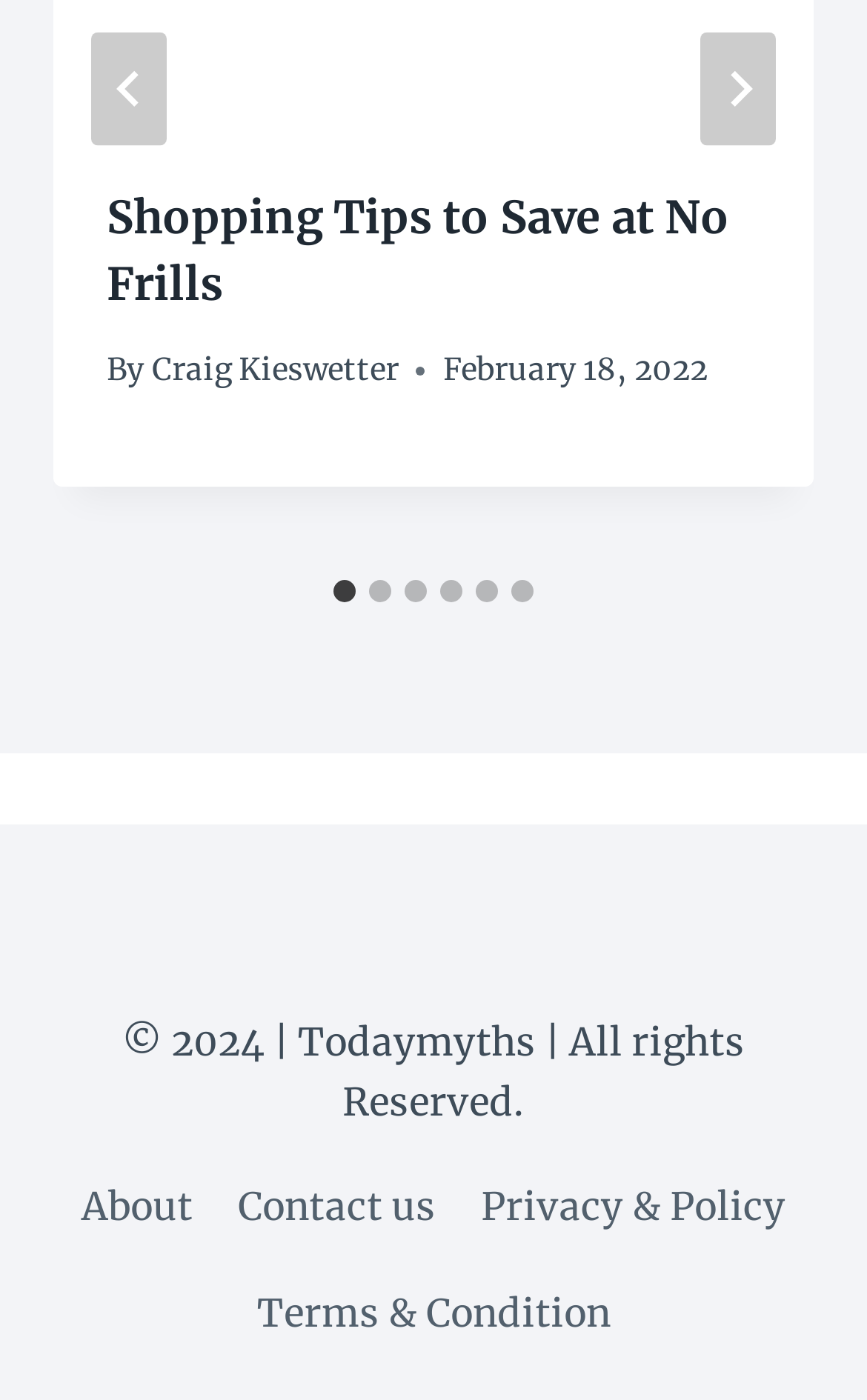What is the copyright year of the webpage? Refer to the image and provide a one-word or short phrase answer.

2024